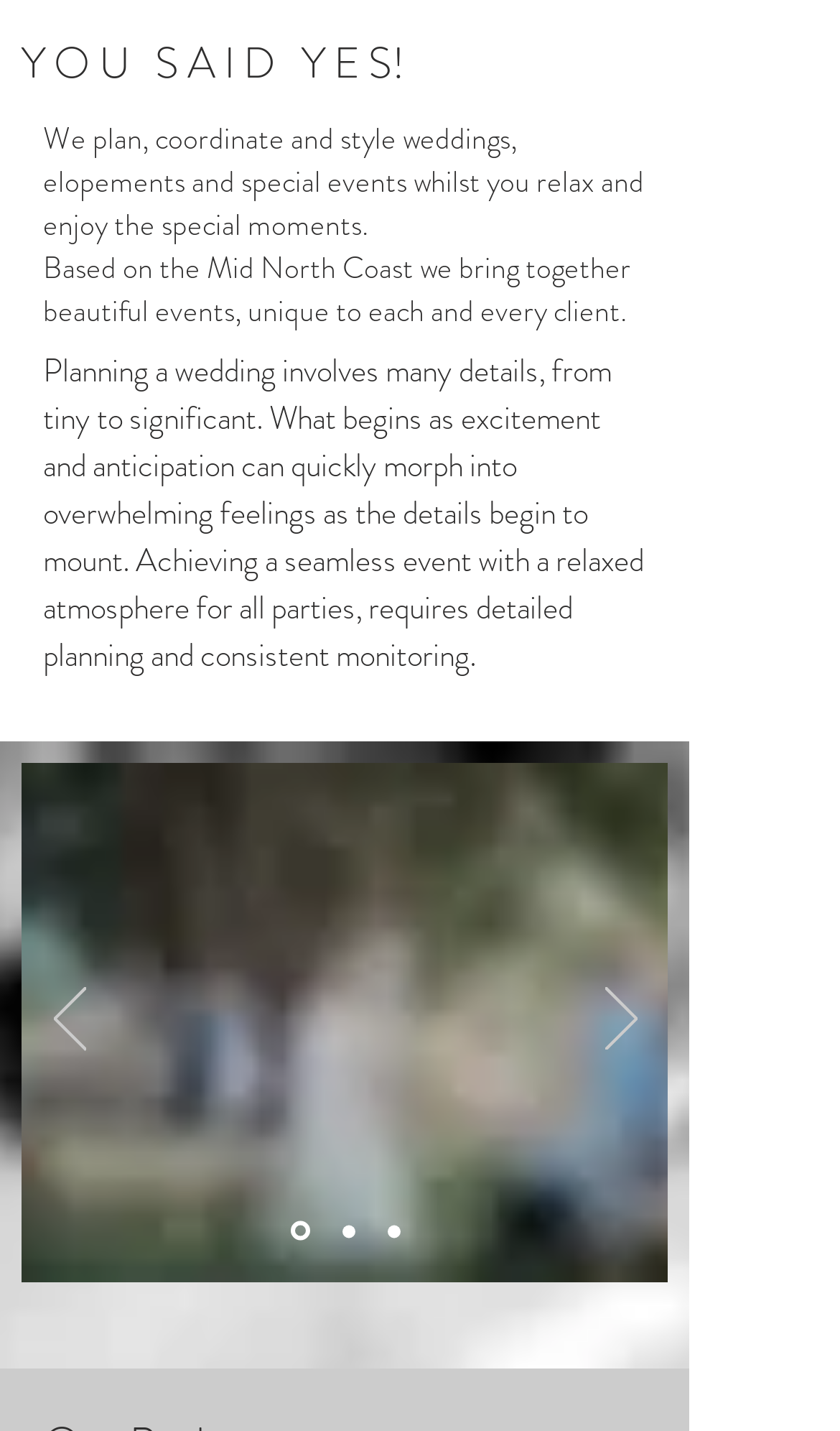What is the purpose of the company's planning service?
Using the information from the image, provide a comprehensive answer to the question.

Based on the text 'Achieving a seamless event with a relaxed atmosphere for all parties, requires detailed planning and consistent monitoring.', it is clear that the purpose of the company's planning service is to achieve a seamless event.